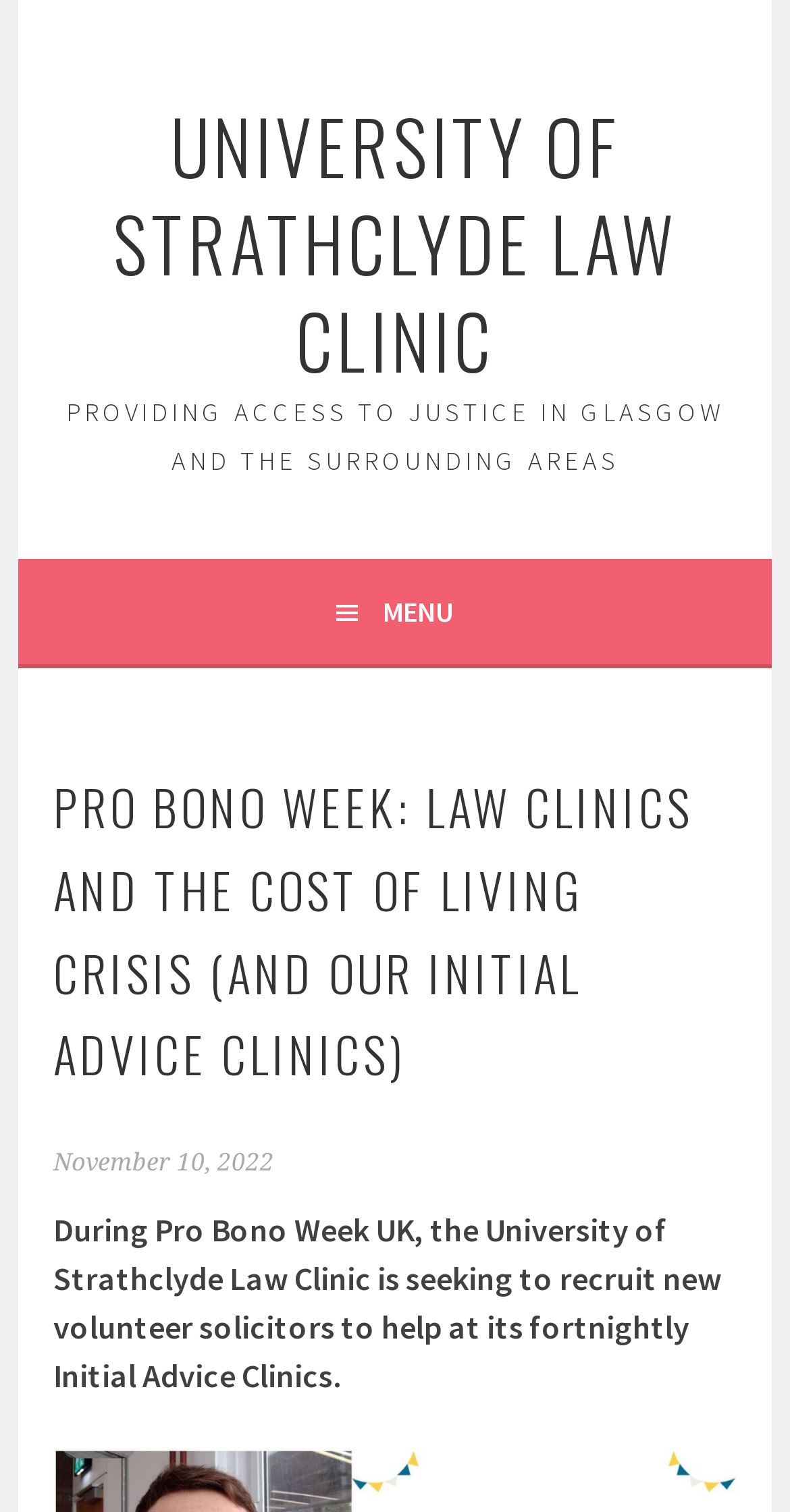What is the law clinic seeking to recruit during Pro Bono Week?
Refer to the screenshot and answer in one word or phrase.

Volunteer solicitors